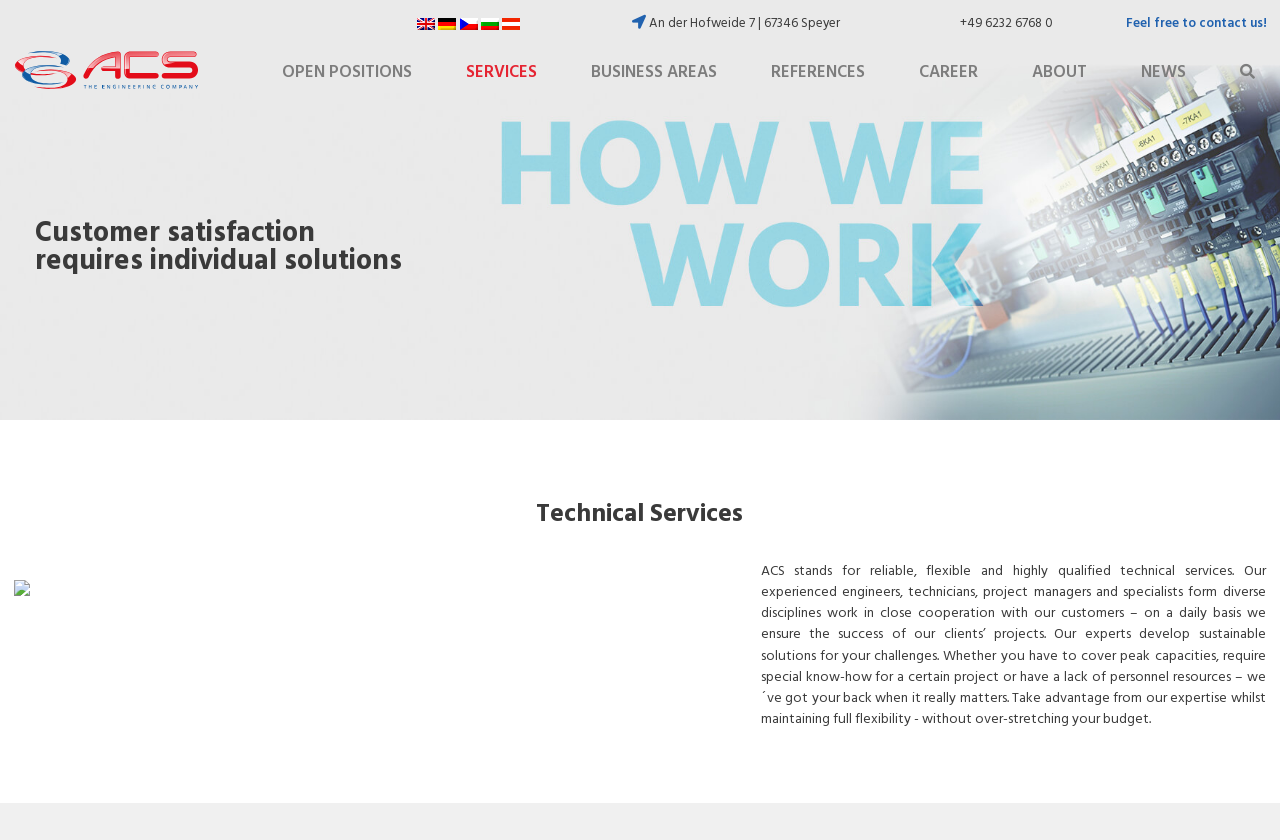Please provide the bounding box coordinates for the element that needs to be clicked to perform the instruction: "View open positions". The coordinates must consist of four float numbers between 0 and 1, formatted as [left, top, right, bottom].

[0.22, 0.07, 0.322, 0.098]